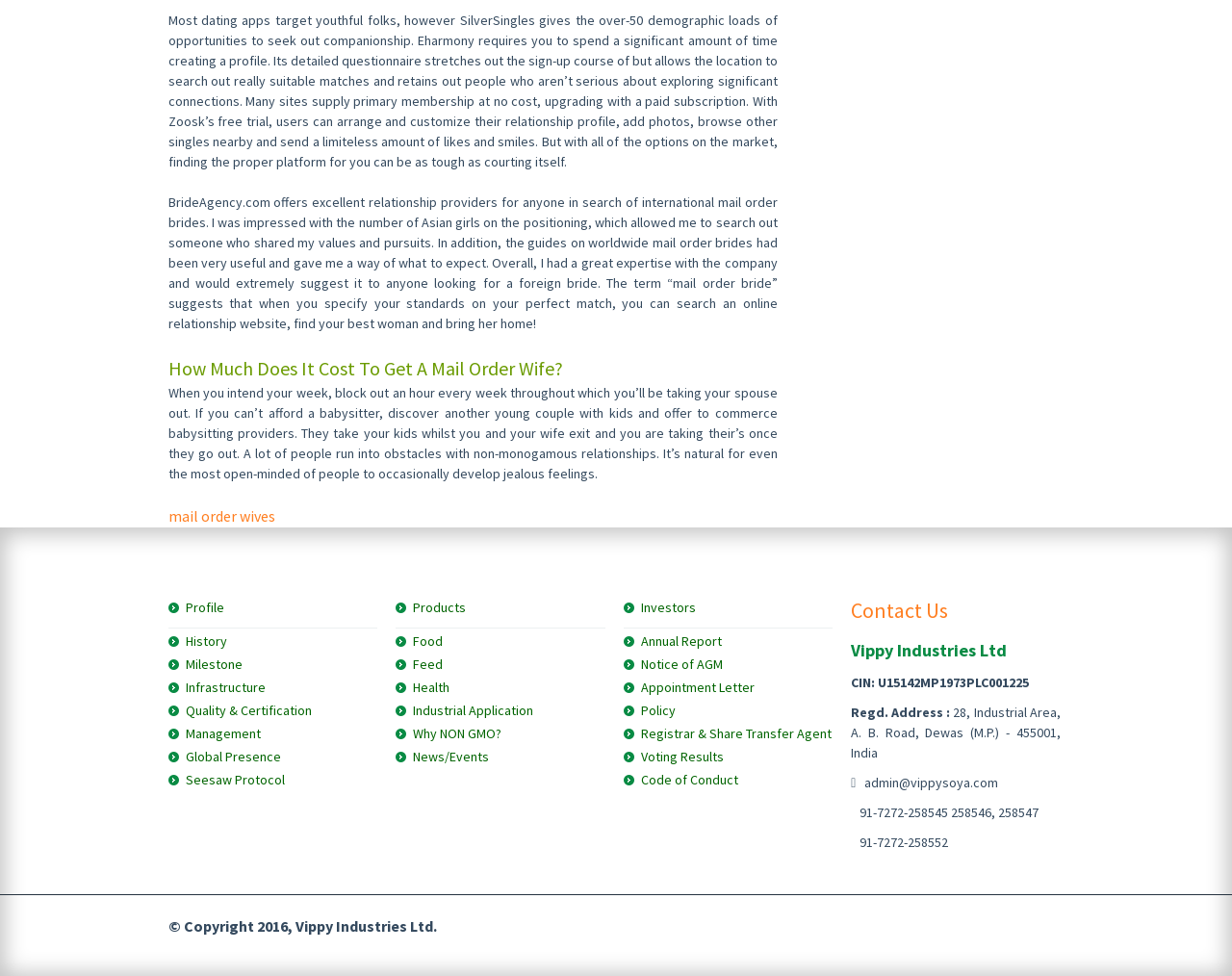Given the element description "Registrar & Share Transfer Agent" in the screenshot, predict the bounding box coordinates of that UI element.

[0.506, 0.743, 0.675, 0.76]